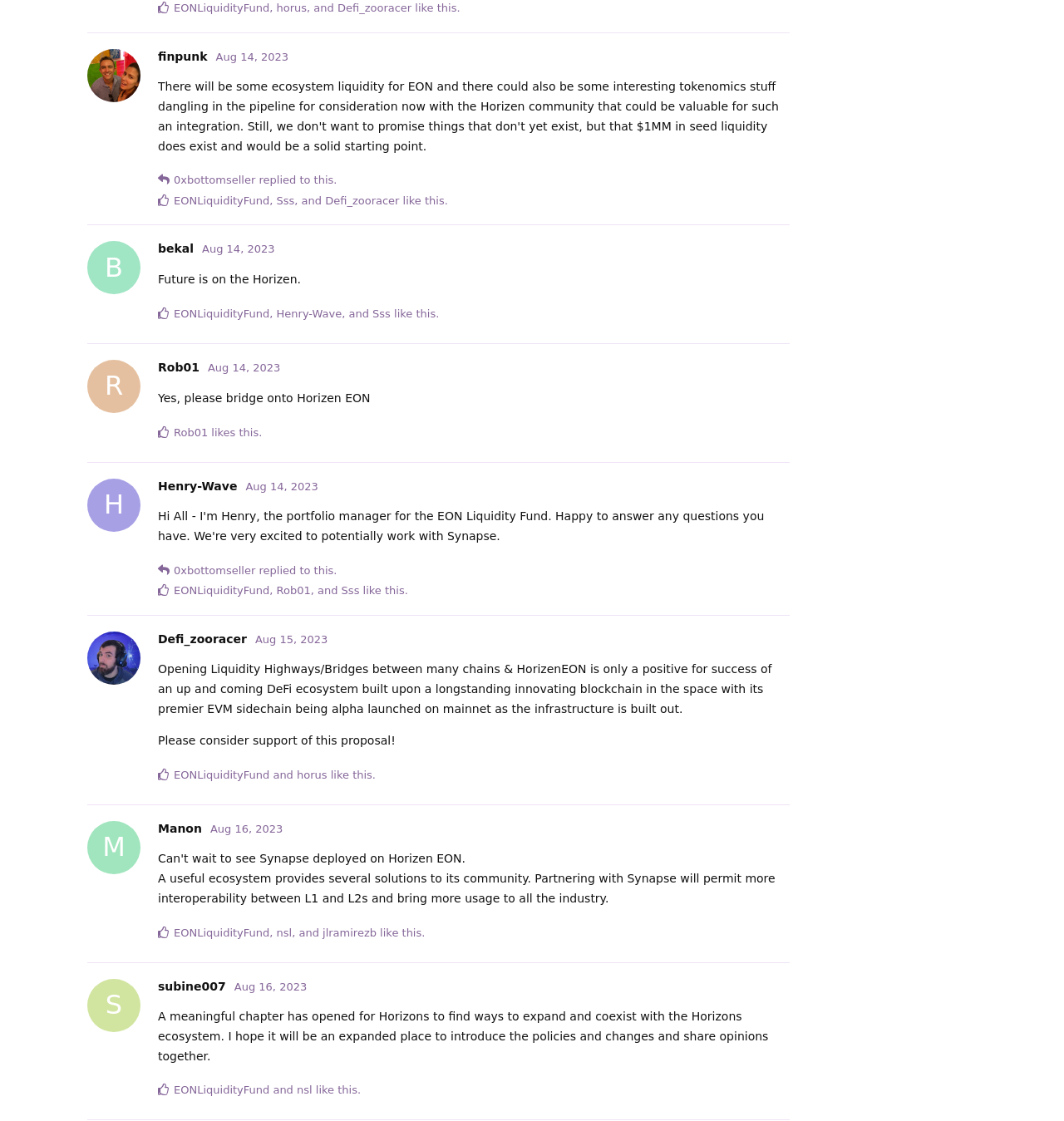Please predict the bounding box coordinates (top-left x, top-left y, bottom-right x, bottom-right y) for the UI element in the screenshot that fits the description: Rob01

[0.163, 0.379, 0.195, 0.393]